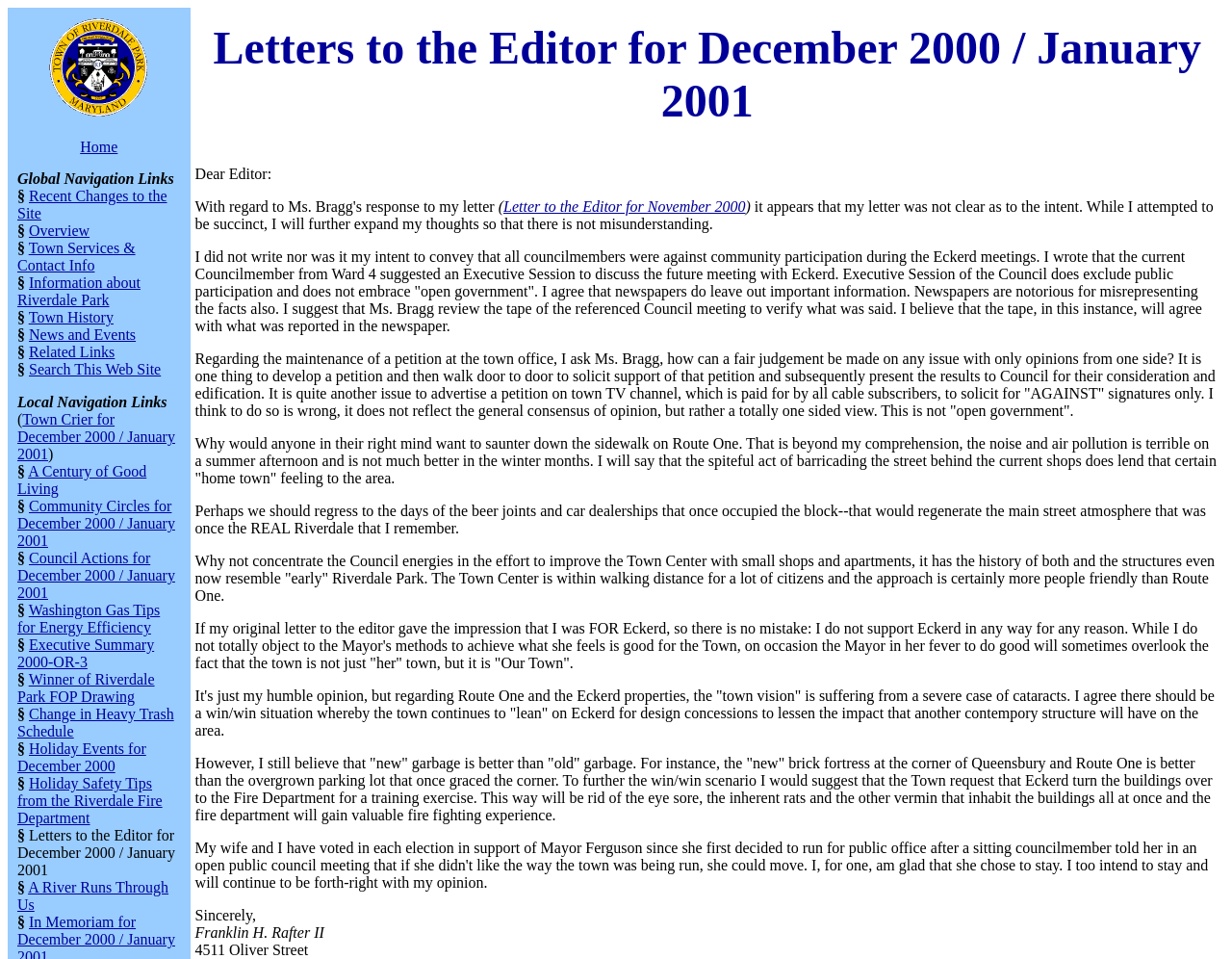Provide the bounding box coordinates for the area that should be clicked to complete the instruction: "View the Town History".

[0.023, 0.322, 0.092, 0.339]